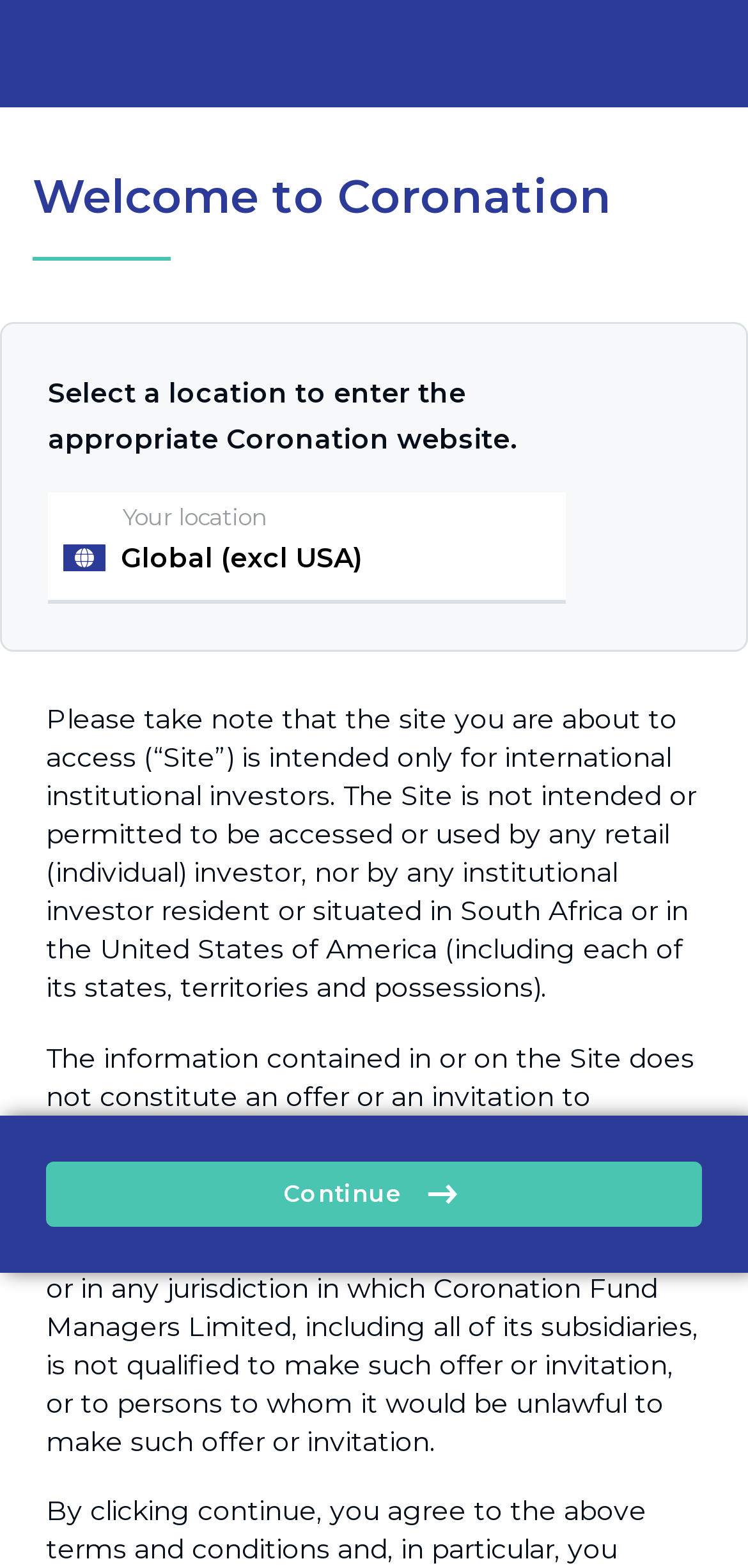What type of investors is the site intended for?
With the help of the image, please provide a detailed response to the question.

The static text 'The Site is not intended or permitted to be accessed or used by any retail (individual) investor, nor by any institutional investor resident or situated in South Africa or in the United States of America...' implies that the site is intended for international institutional investors.